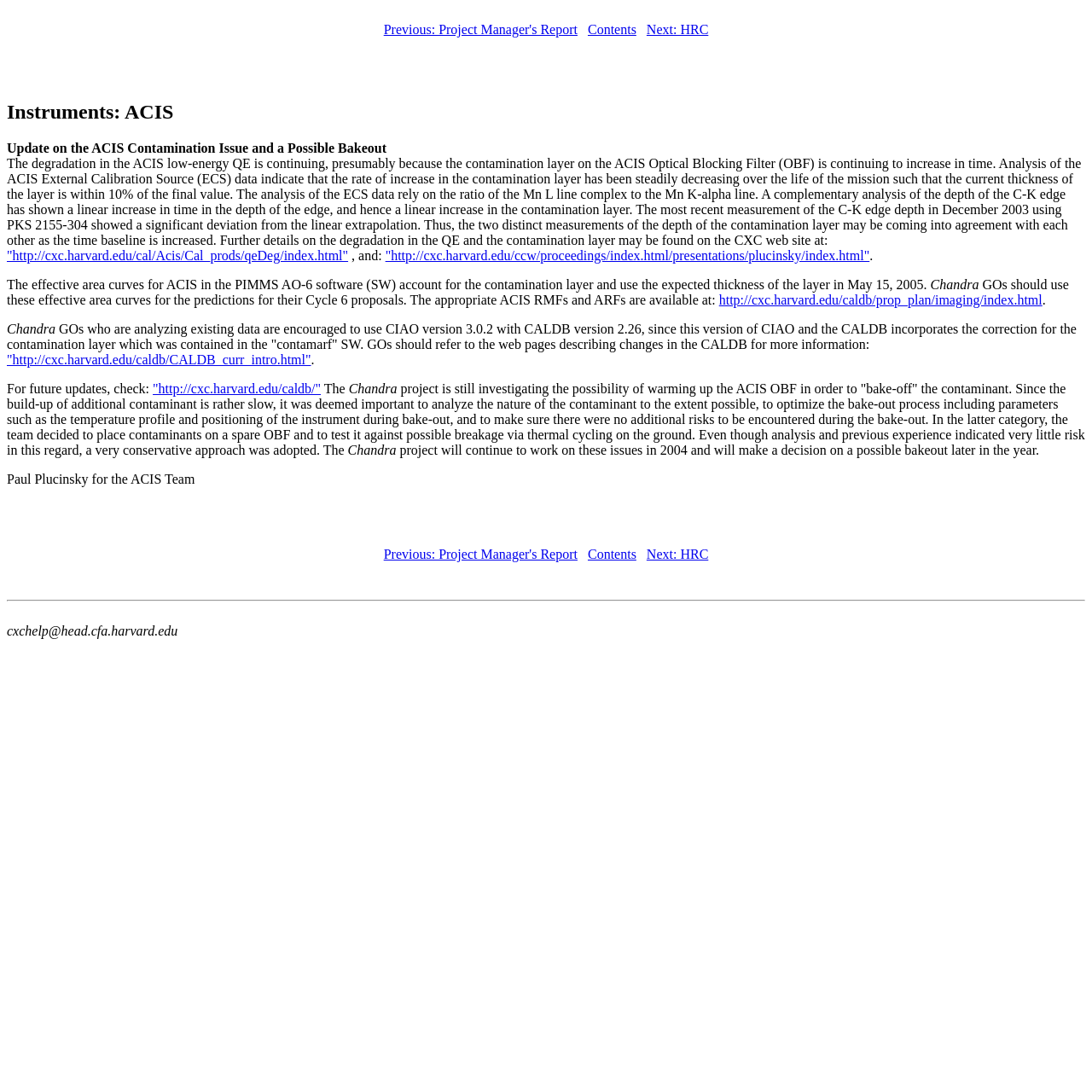Determine the bounding box coordinates of the clickable element to achieve the following action: 'Visit CALDB website'. Provide the coordinates as four float values between 0 and 1, formatted as [left, top, right, bottom].

[0.14, 0.349, 0.294, 0.362]